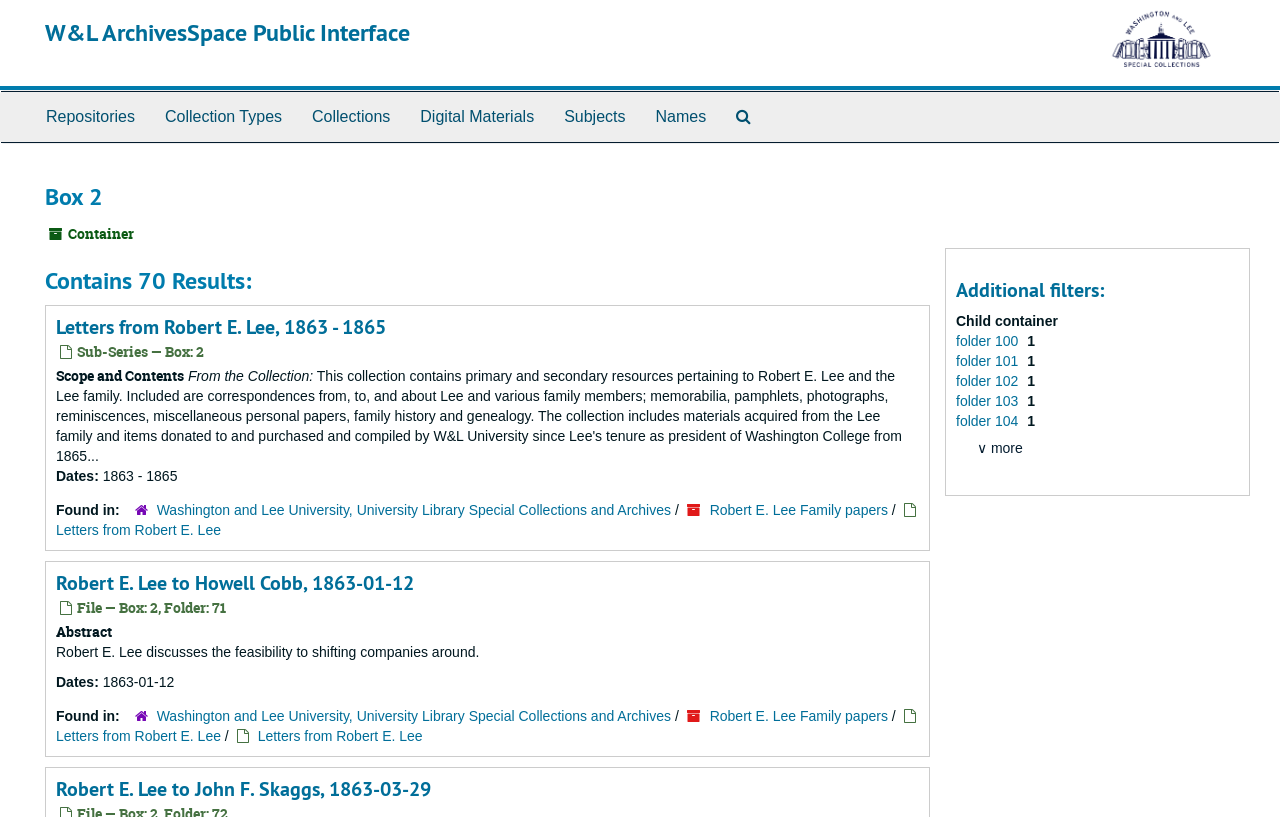Answer the question below in one word or phrase:
How many results are there?

70